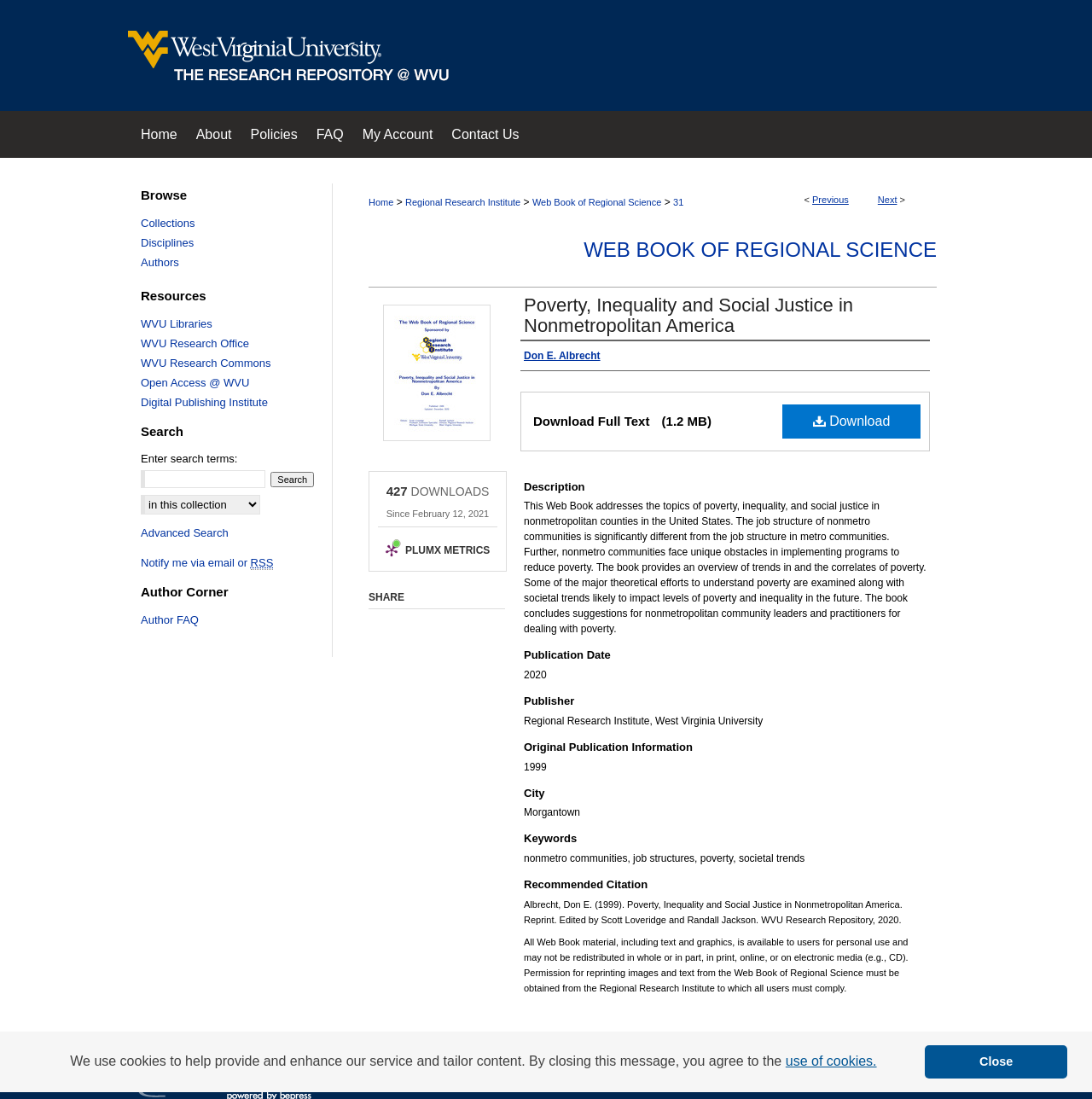Please identify the bounding box coordinates of the element on the webpage that should be clicked to follow this instruction: "Click the 'Menu' link". The bounding box coordinates should be given as four float numbers between 0 and 1, formatted as [left, top, right, bottom].

[0.953, 0.0, 1.0, 0.039]